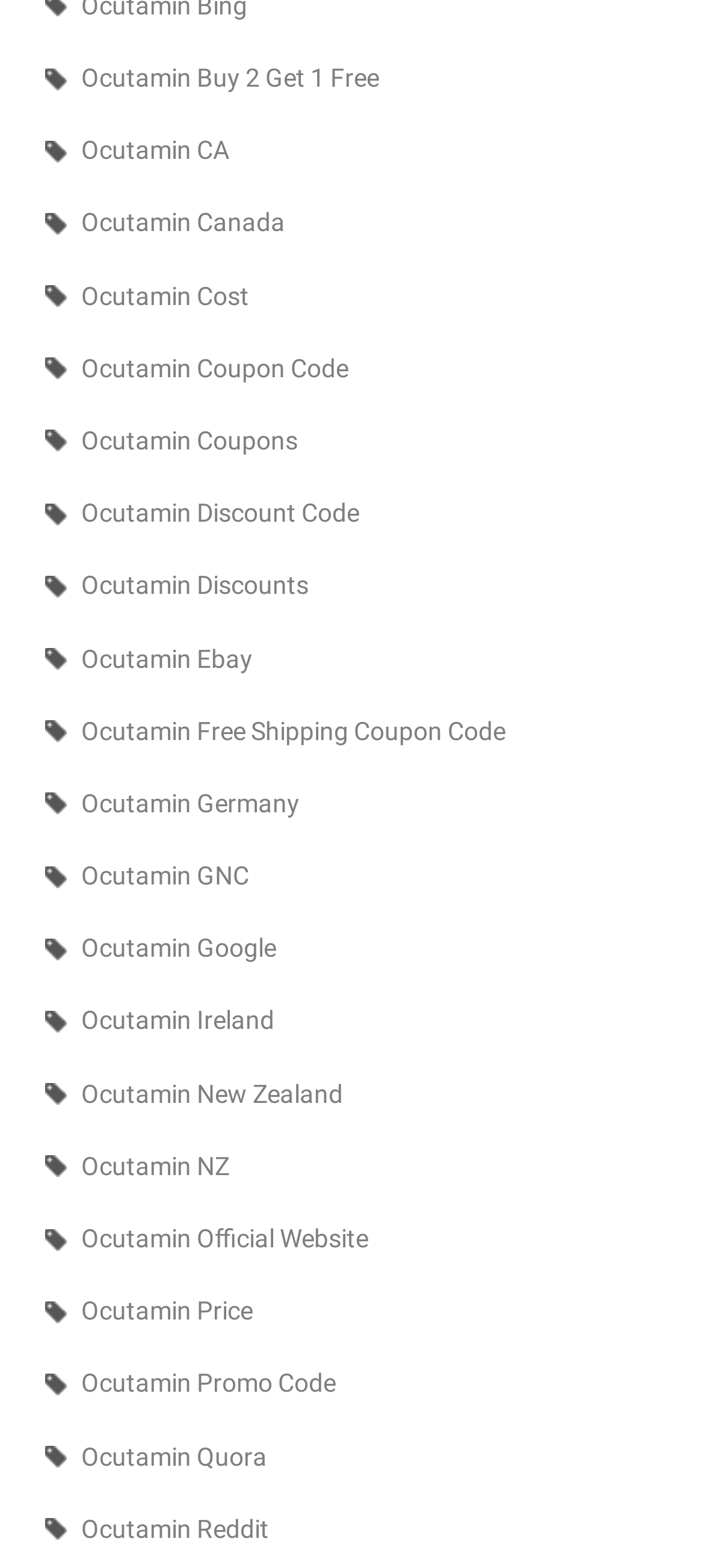What is the purpose of the links with '(2 items)' suffix?
Please look at the screenshot and answer in one word or a short phrase.

Unknown